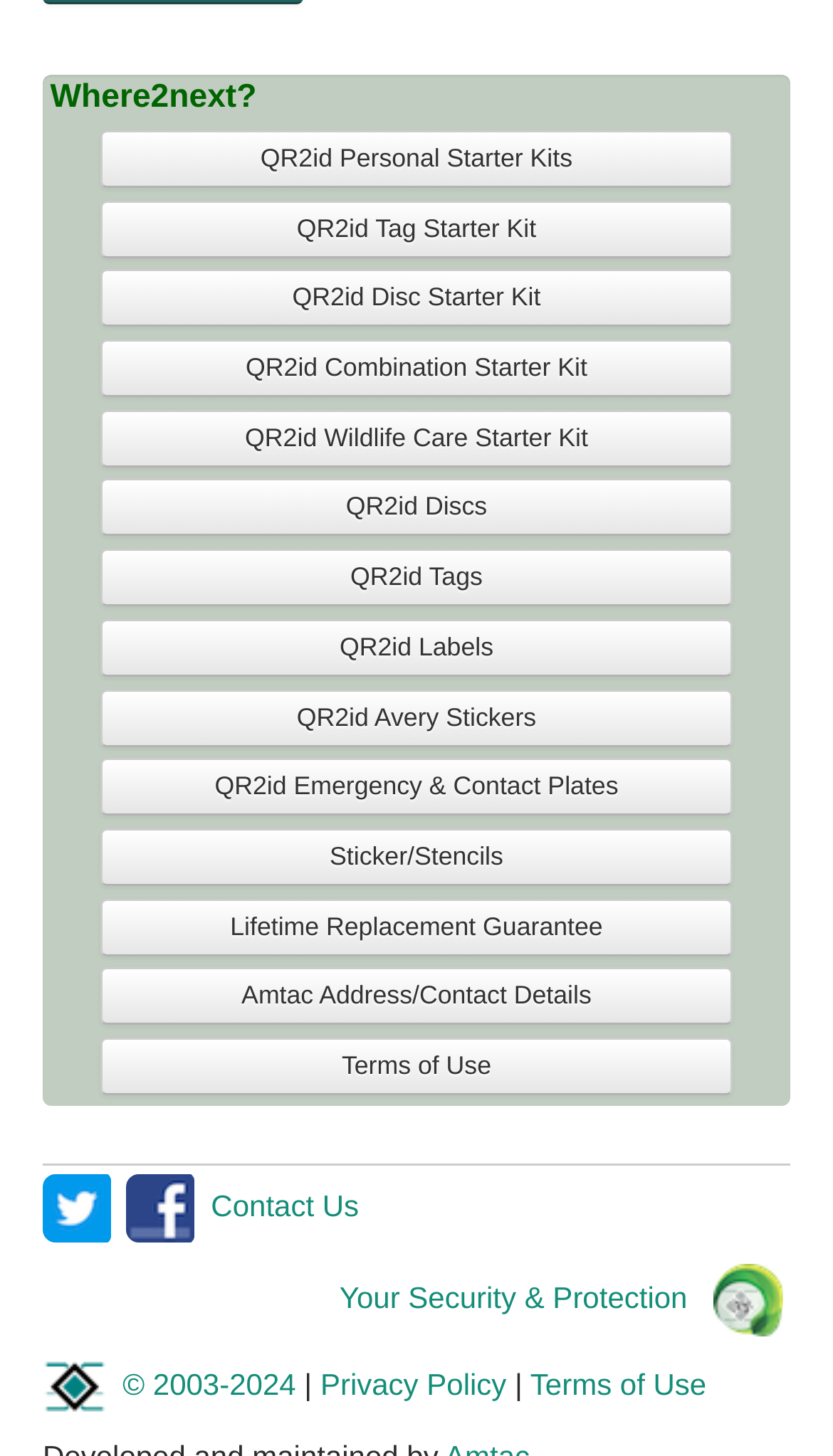What is the last link in the list of products?
Please look at the screenshot and answer in one word or a short phrase.

Sticker/Stencils